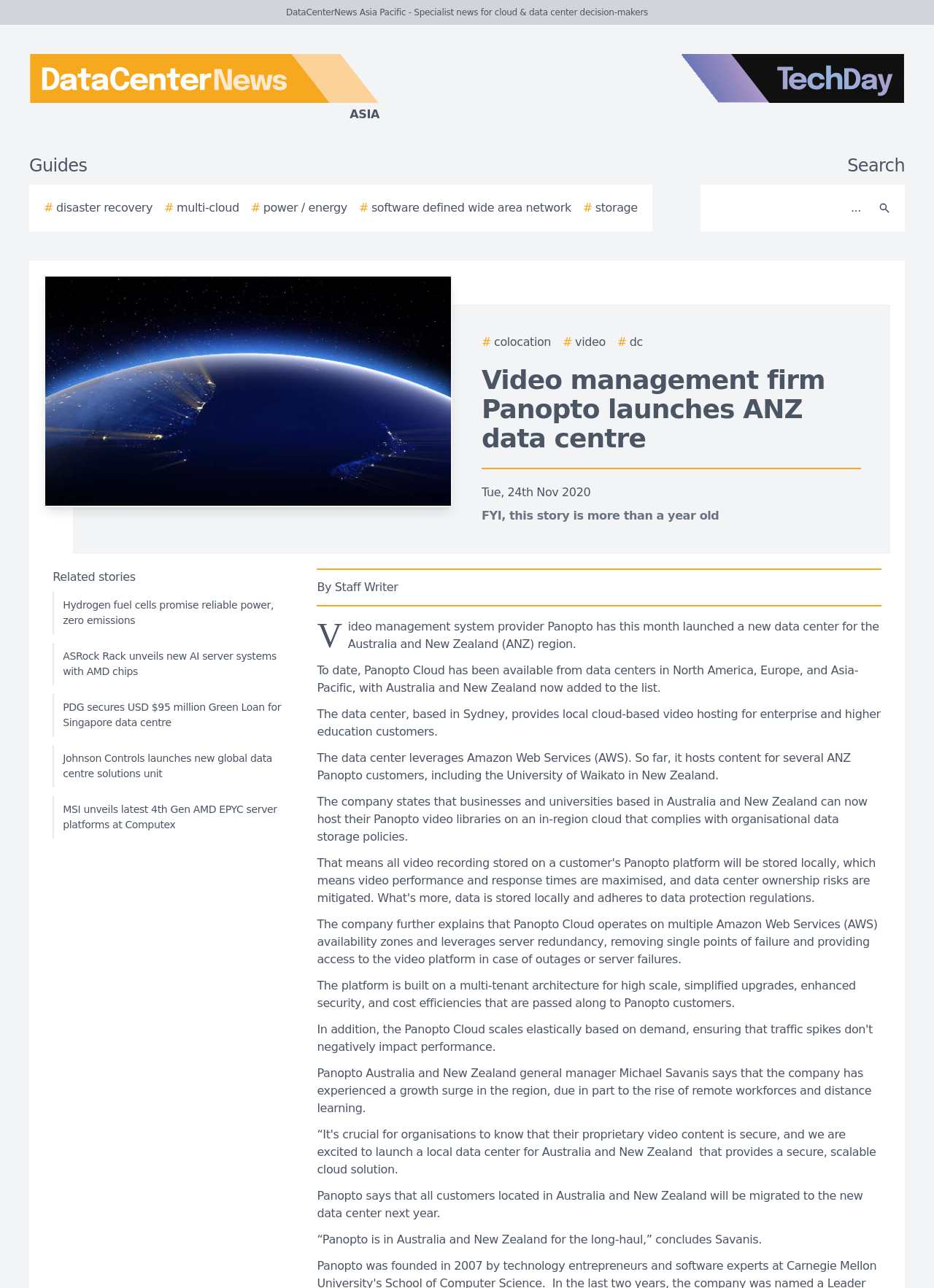Determine the bounding box coordinates of the element that should be clicked to execute the following command: "Read related stories about hydrogen fuel cells".

[0.056, 0.459, 0.314, 0.492]